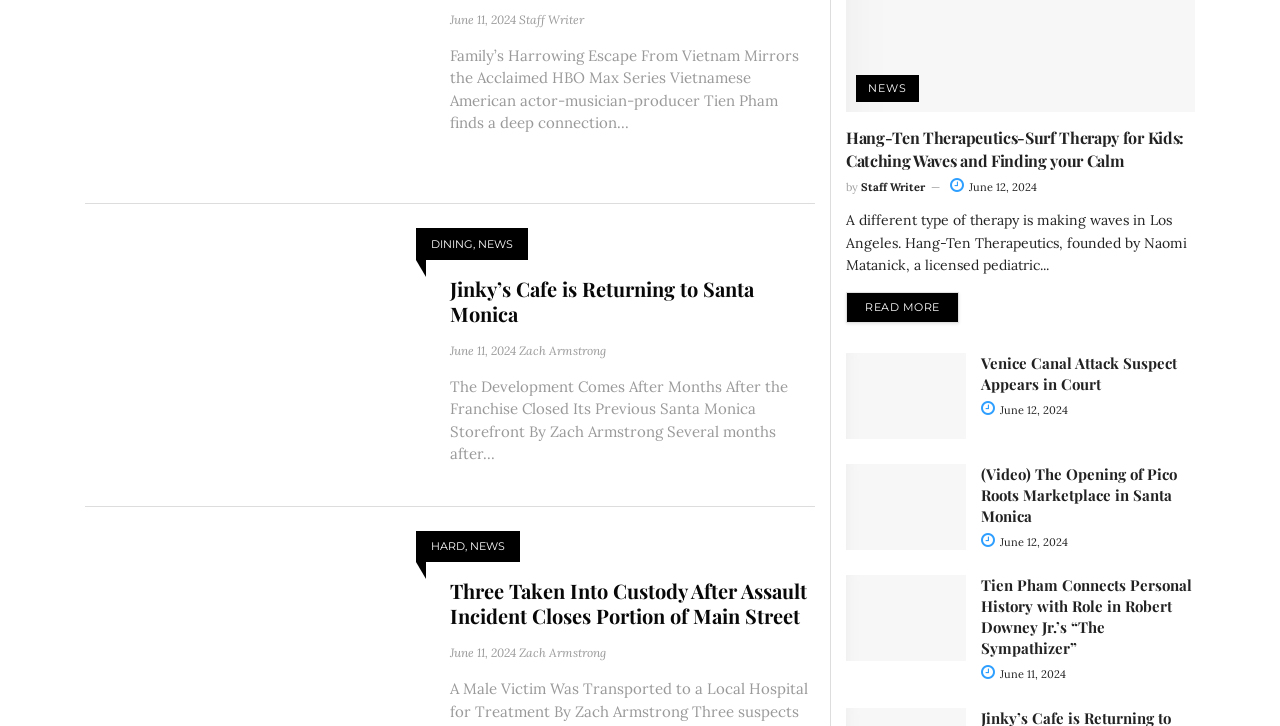Please specify the coordinates of the bounding box for the element that should be clicked to carry out this instruction: "Read more about Hang-Ten Therapeutics-Surf Therapy for Kids". The coordinates must be four float numbers between 0 and 1, formatted as [left, top, right, bottom].

[0.661, 0.402, 0.749, 0.445]